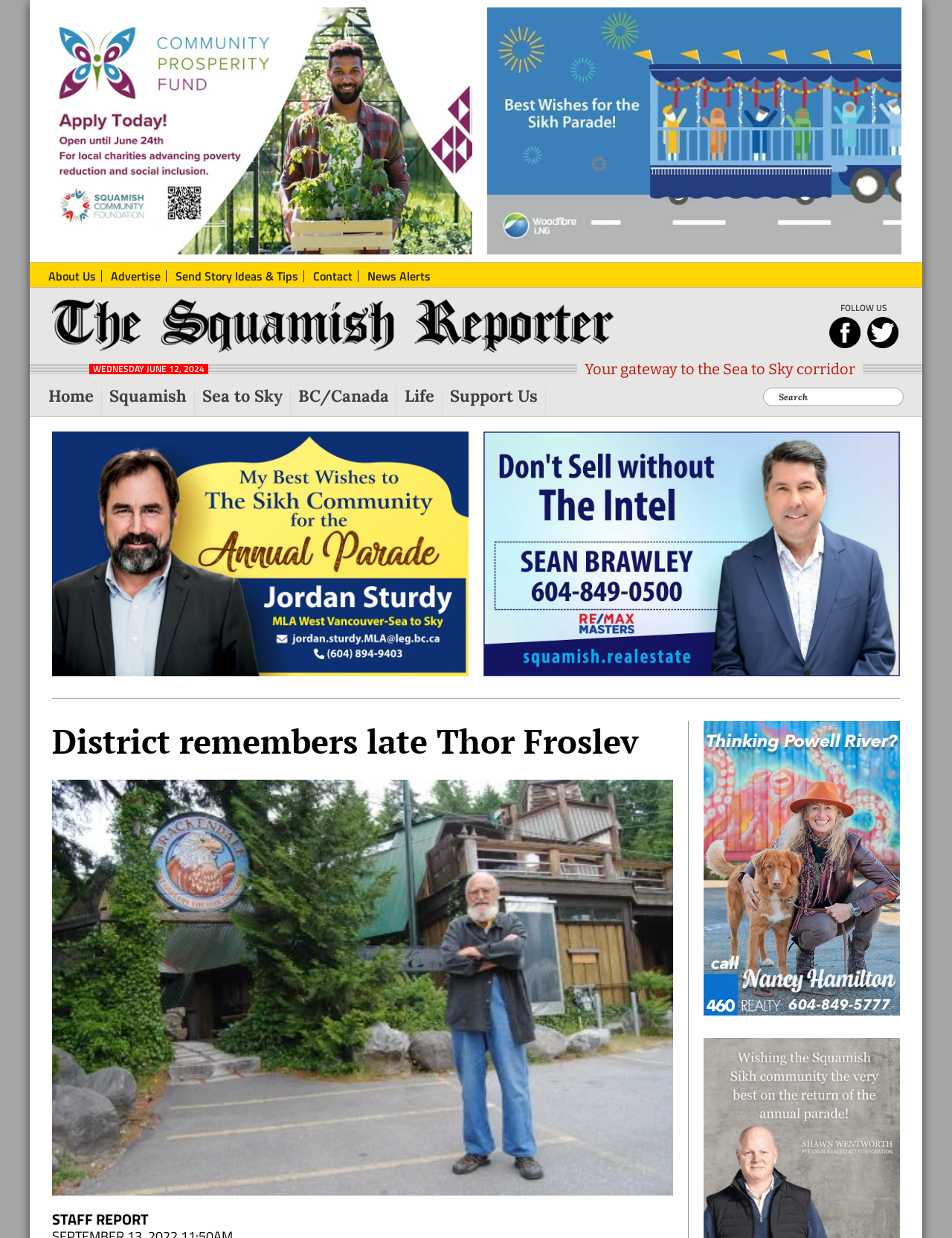Determine the bounding box coordinates of the clickable element to achieve the following action: 'Follow The Squamish Reporter on social media'. Provide the coordinates as four float values between 0 and 1, formatted as [left, top, right, bottom].

[0.87, 0.245, 0.945, 0.253]